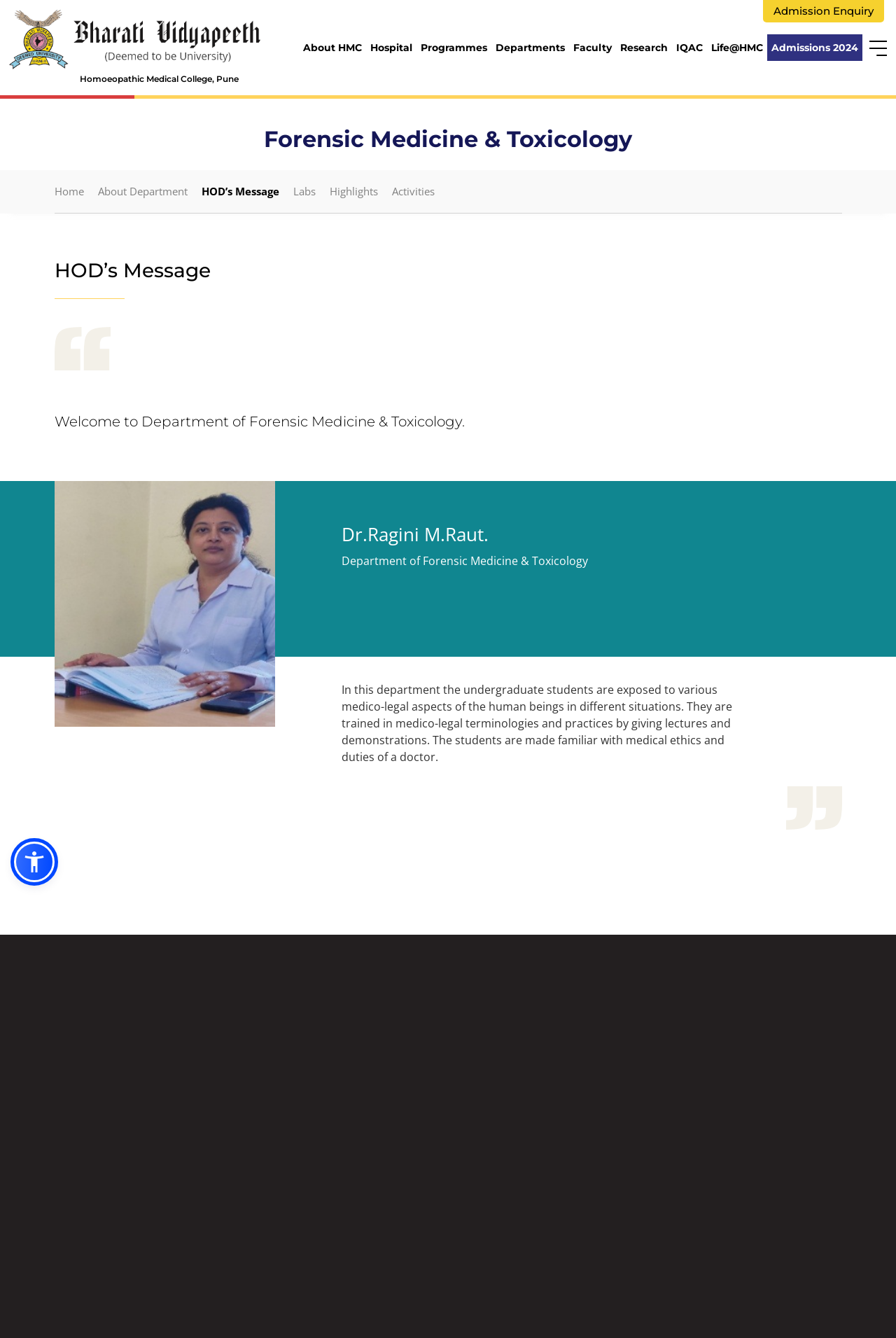Give a succinct answer to this question in a single word or phrase: 
What is the purpose of the undergraduate training in this department?

Medico-legal aspects